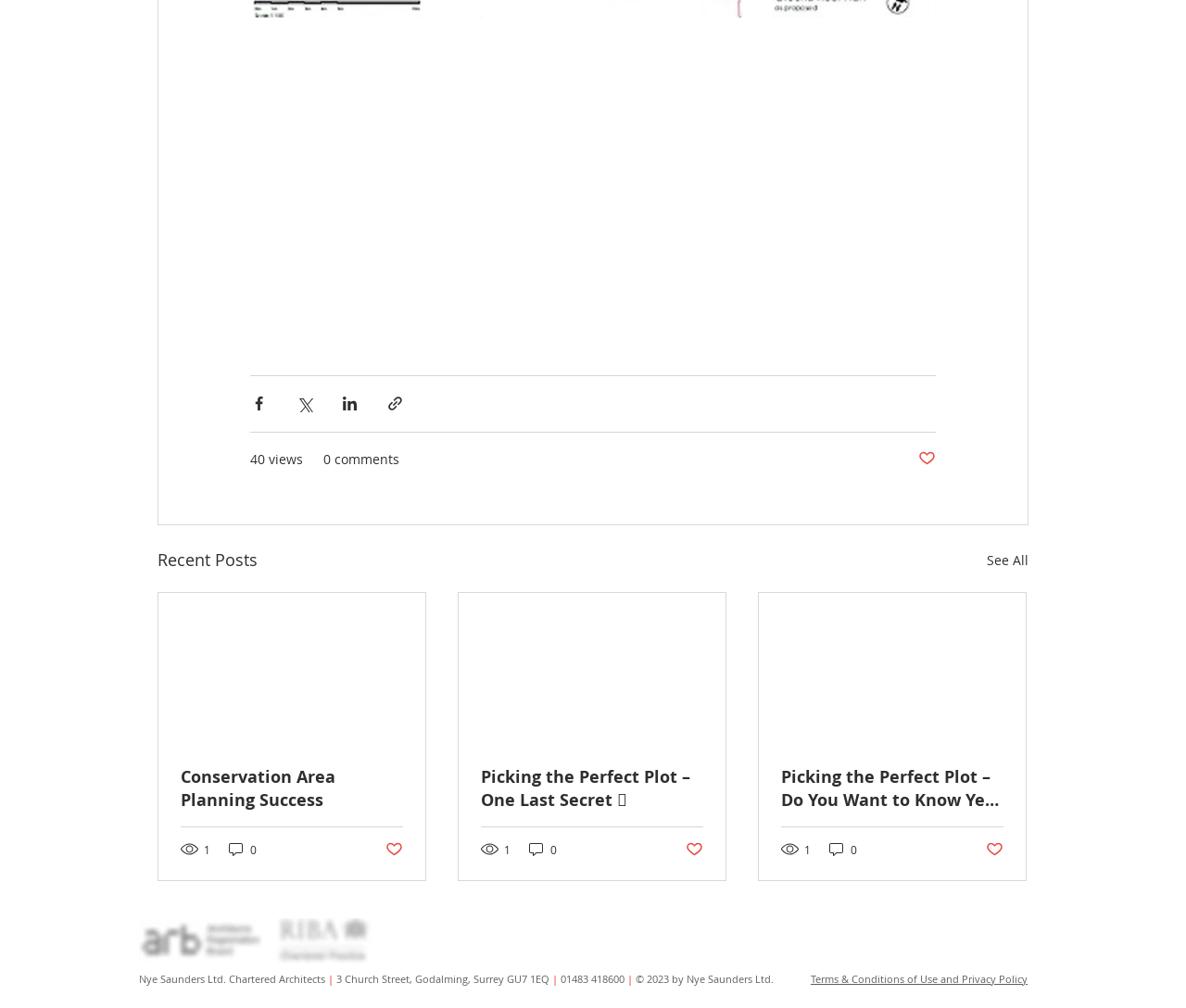Find the bounding box coordinates of the clickable element required to execute the following instruction: "Read the article 'Conservation Area Planning Success'". Provide the coordinates as four float numbers between 0 and 1, i.e., [left, top, right, bottom].

[0.152, 0.759, 0.34, 0.805]